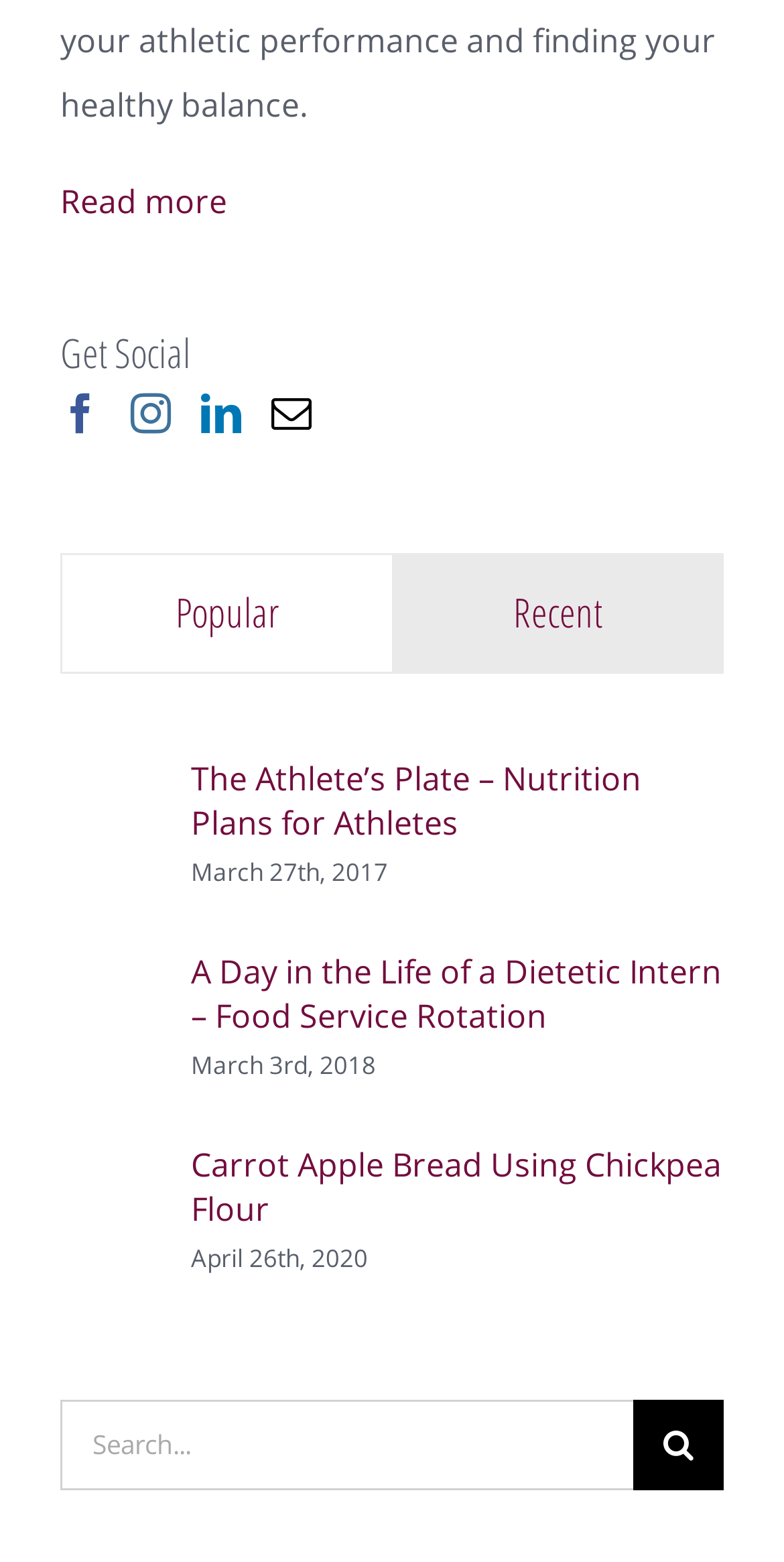Bounding box coordinates are specified in the format (top-left x, top-left y, bottom-right x, bottom-right y). All values are floating point numbers bounded between 0 and 1. Please provide the bounding box coordinate of the region this sentence describes: aria-label="Mail"

[0.346, 0.252, 0.397, 0.278]